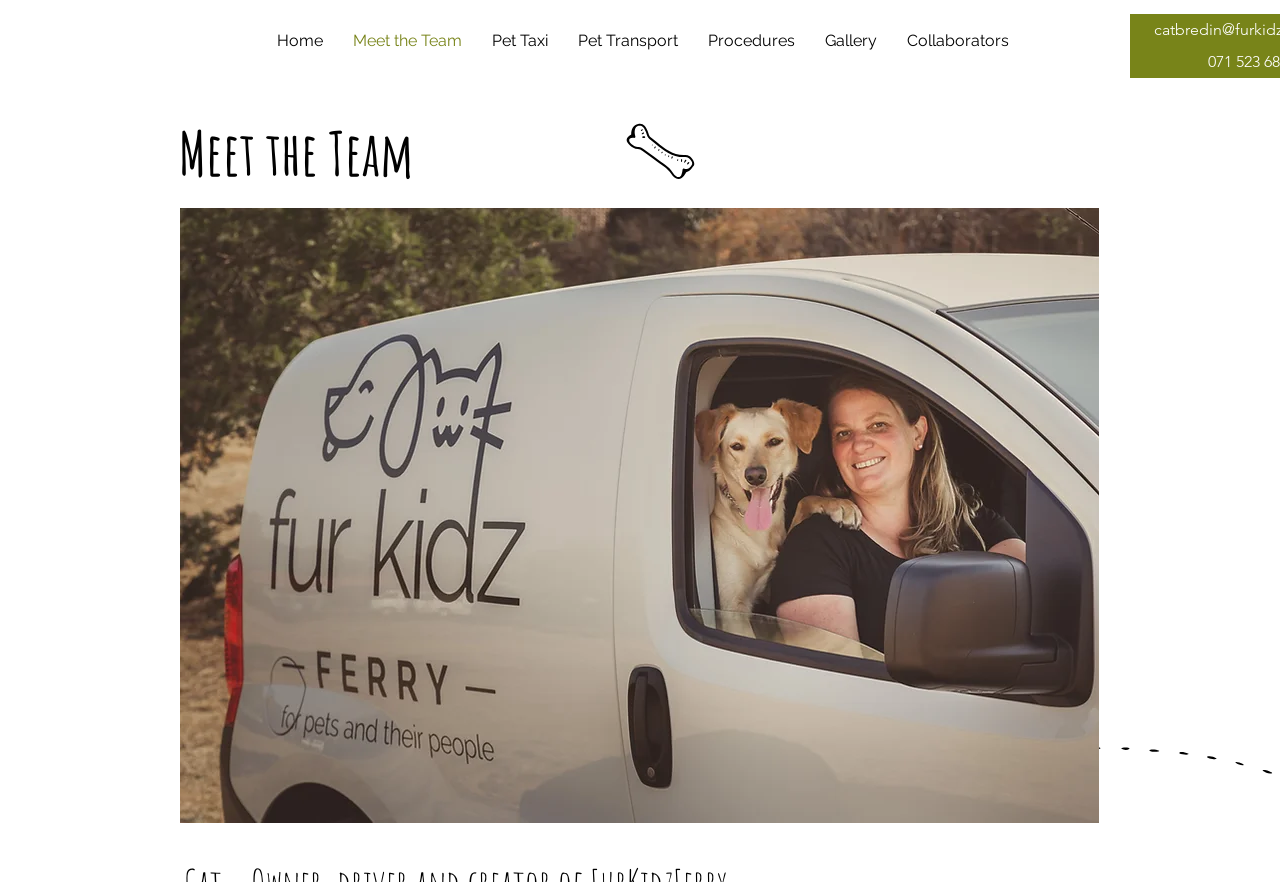Pinpoint the bounding box coordinates of the clickable element to carry out the following instruction: "click Catherine Bredin's image."

[0.486, 0.139, 0.546, 0.205]